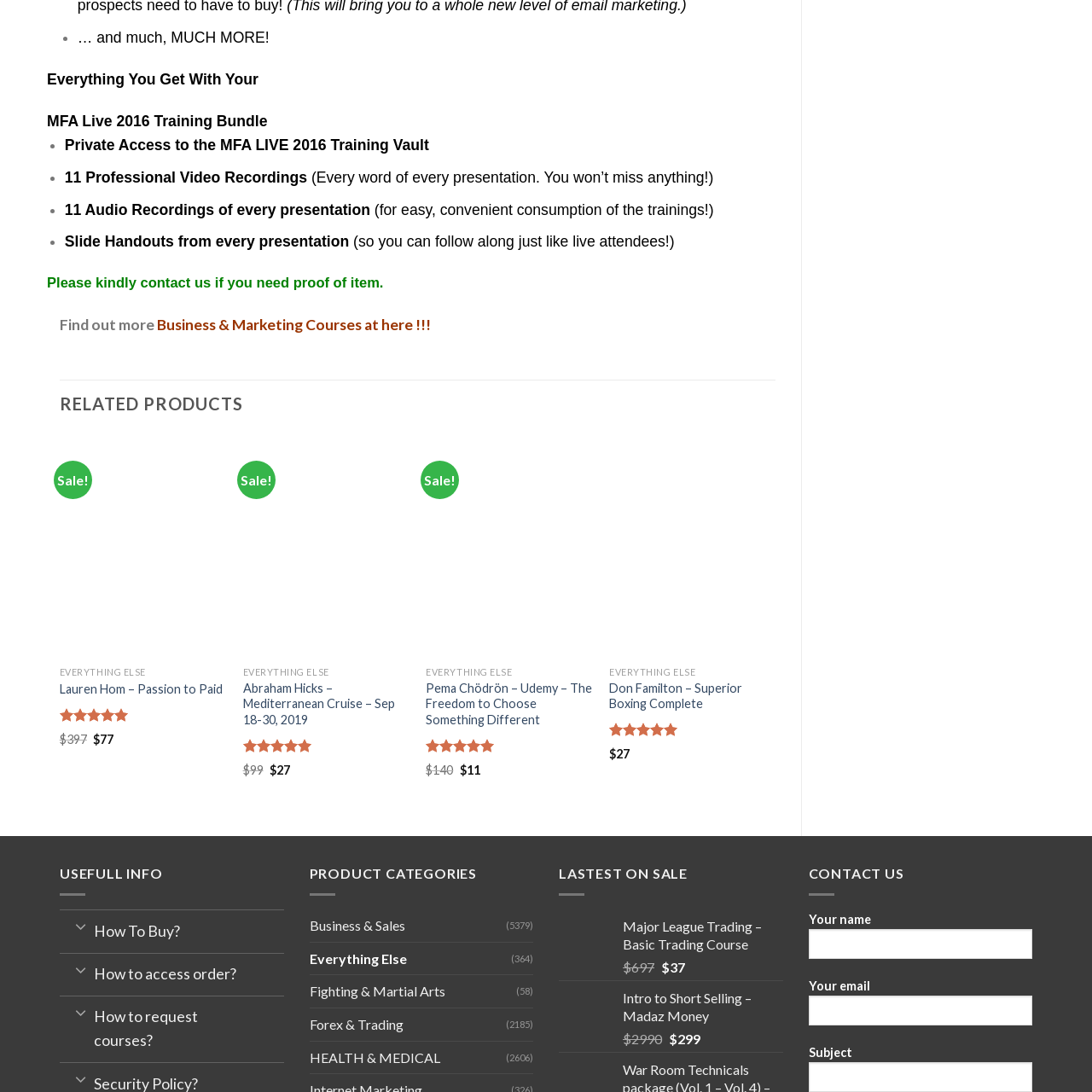What is the purpose of the 'Add to cart' option?
Concentrate on the image bordered by the red bounding box and offer a comprehensive response based on the image details.

The 'Add to cart' option is included in the image to encourage users to make an immediate purchase, suggesting convenience for those eager to explore the learning opportunity.